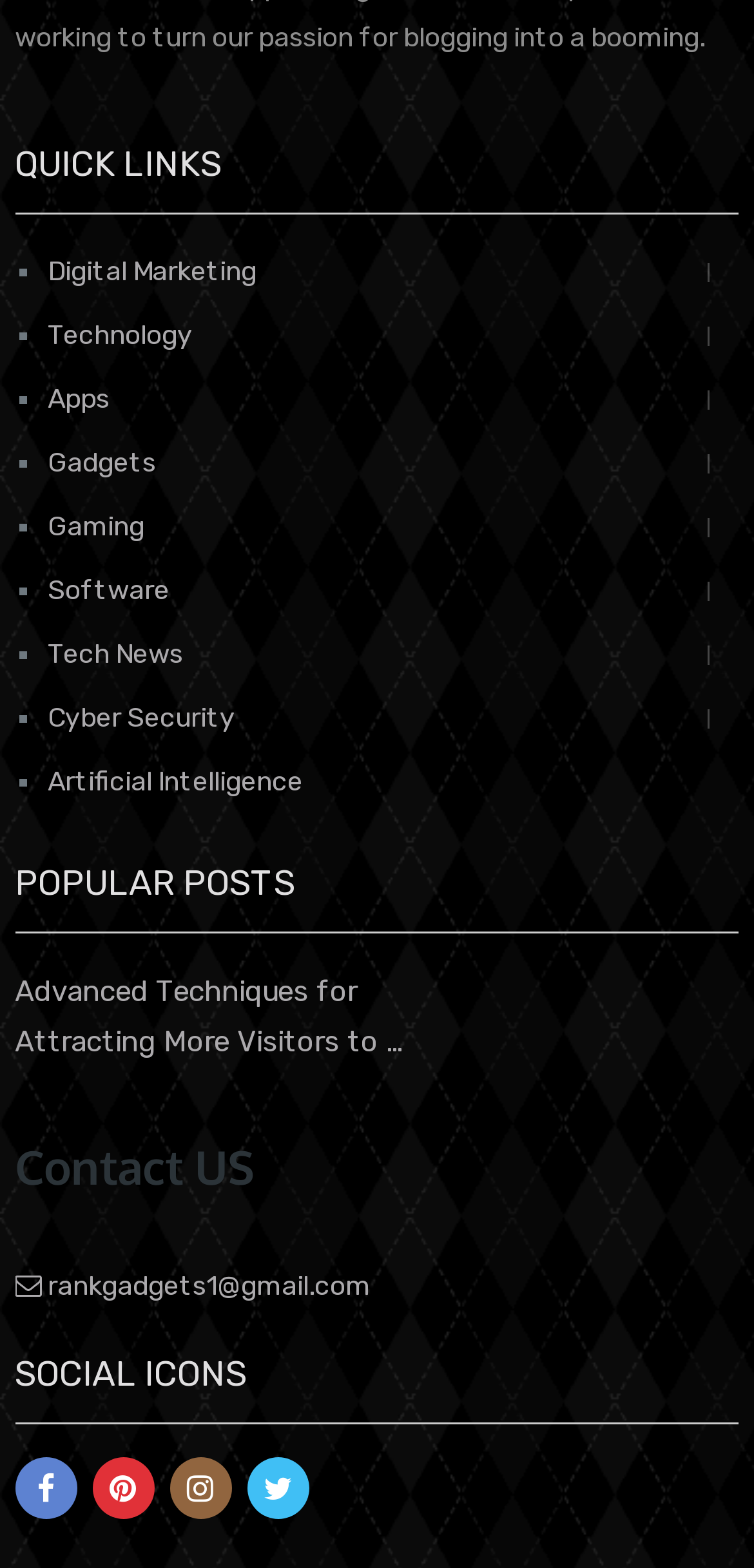What is the category of the last link in the QUICK LINKS section?
Look at the screenshot and give a one-word or phrase answer.

Artificial Intelligence